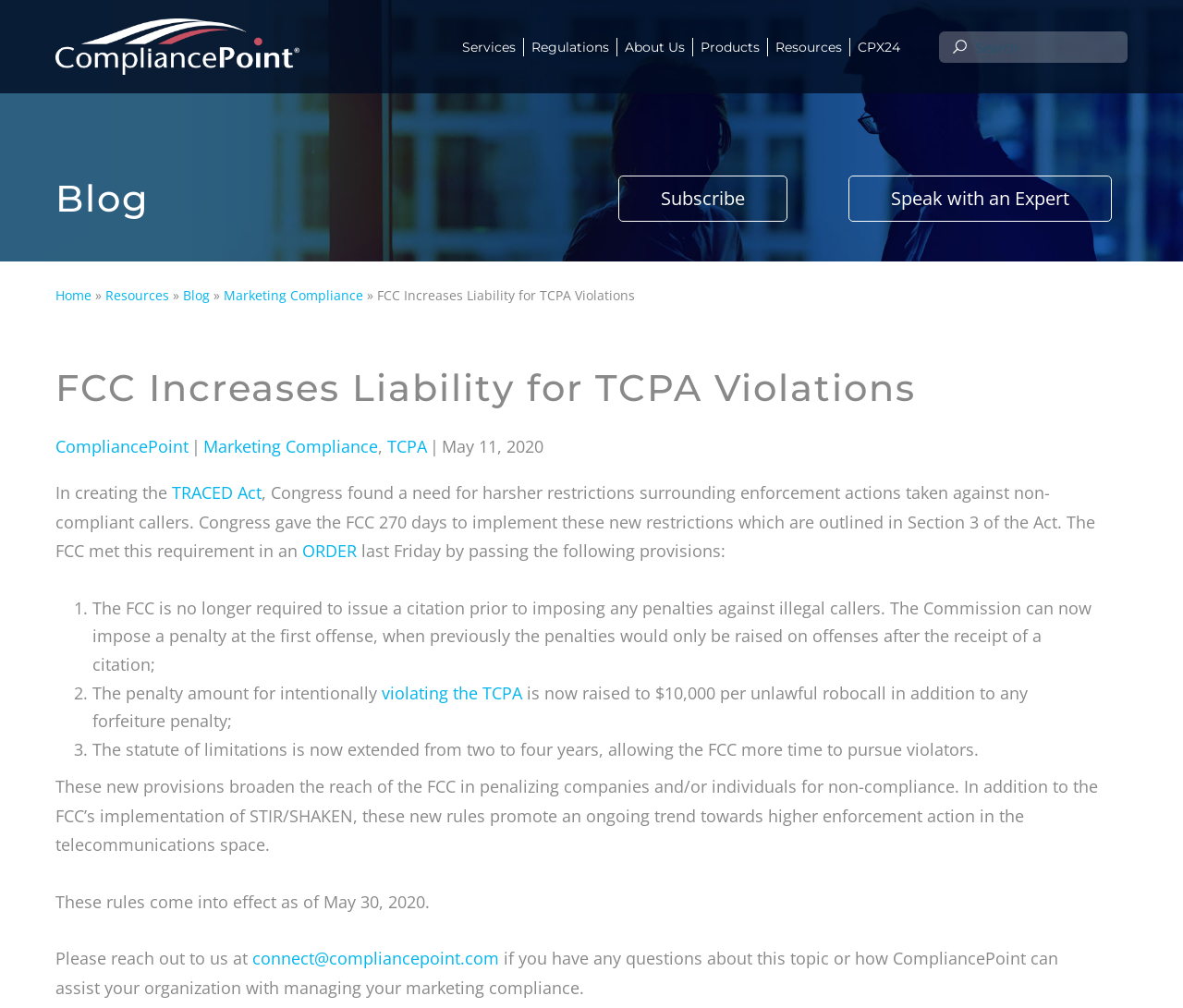Respond concisely with one word or phrase to the following query:
What is the name of the company?

CompliancePoint